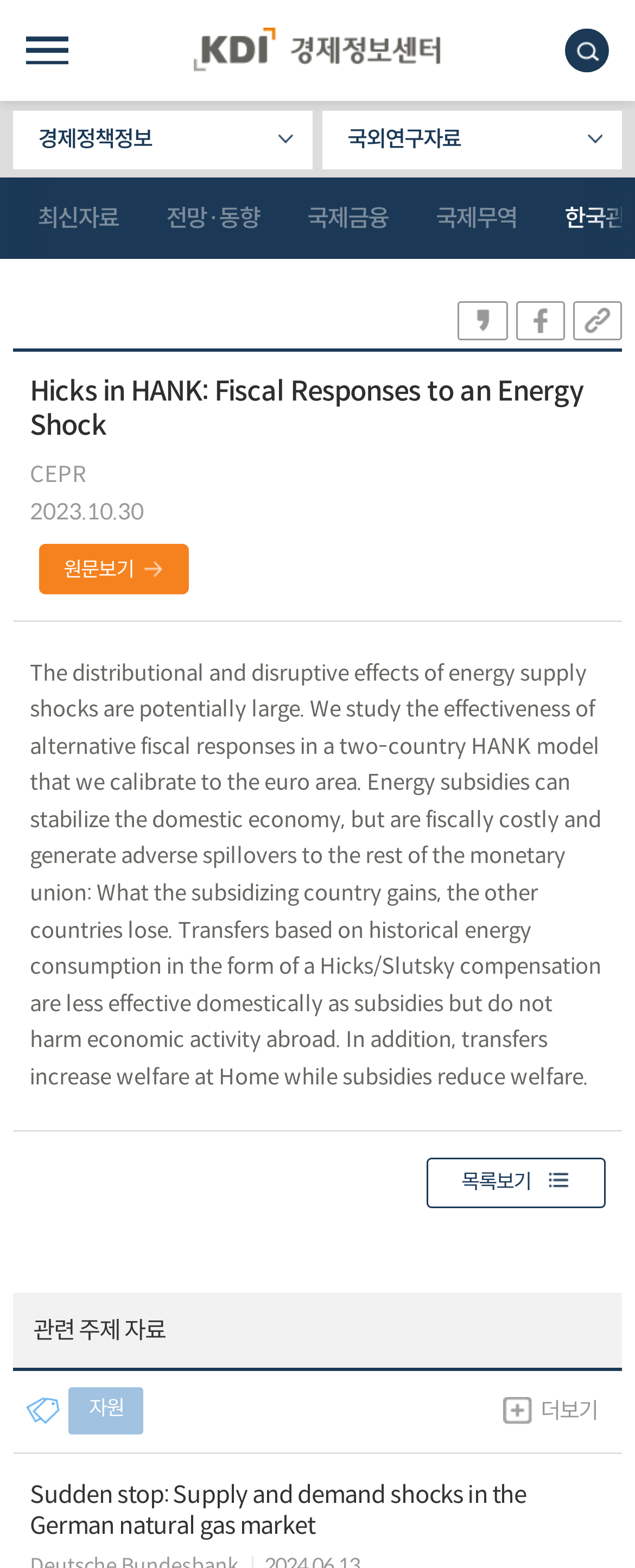Identify the bounding box coordinates for the UI element described as follows: 원문보기. Use the format (top-left x, top-left y, bottom-right x, bottom-right y) and ensure all values are floating point numbers between 0 and 1.

[0.06, 0.347, 0.298, 0.379]